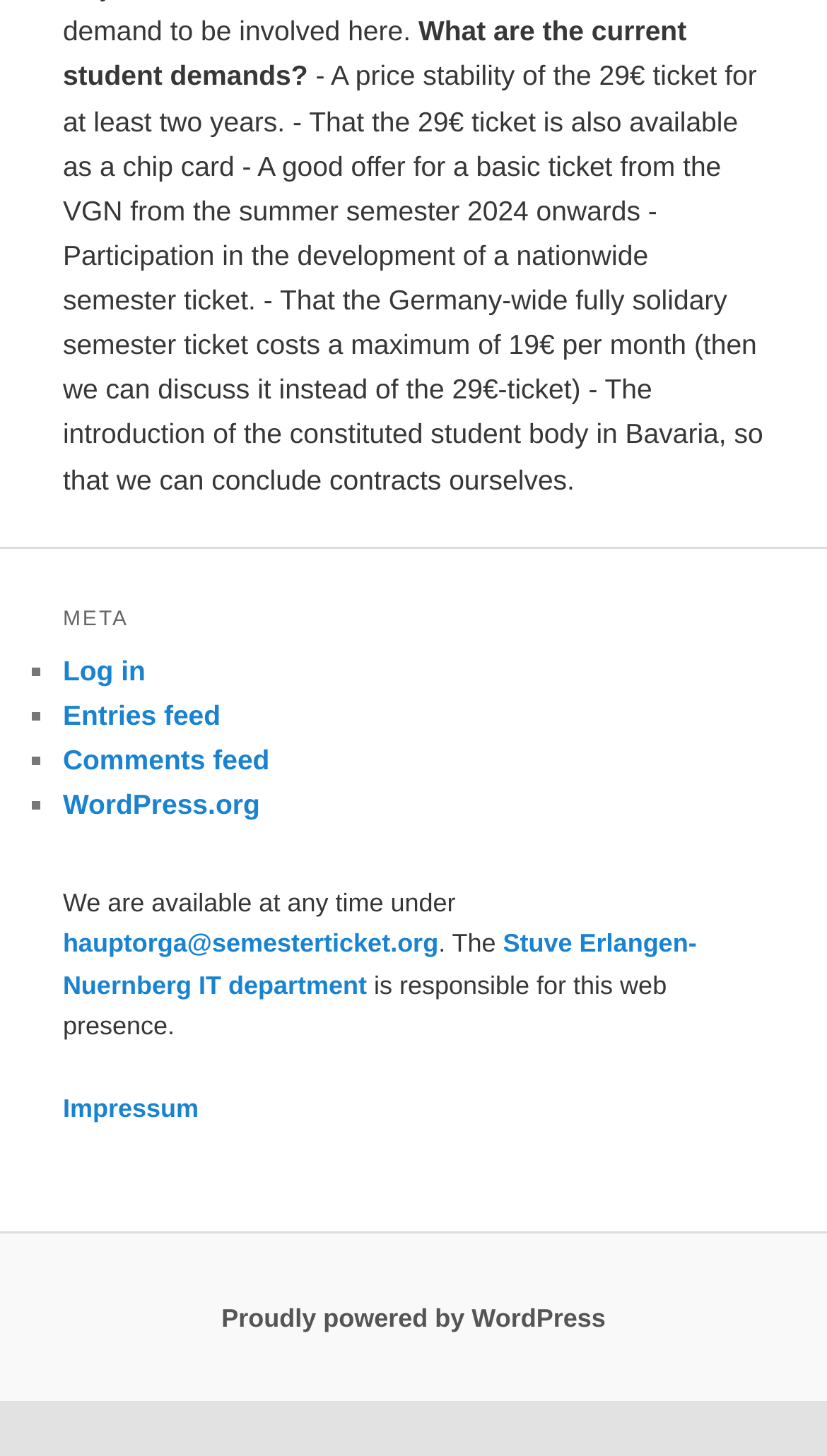Determine the bounding box coordinates of the element's region needed to click to follow the instruction: "Check Comments feed". Provide these coordinates as four float numbers between 0 and 1, formatted as [left, top, right, bottom].

[0.076, 0.511, 0.326, 0.533]